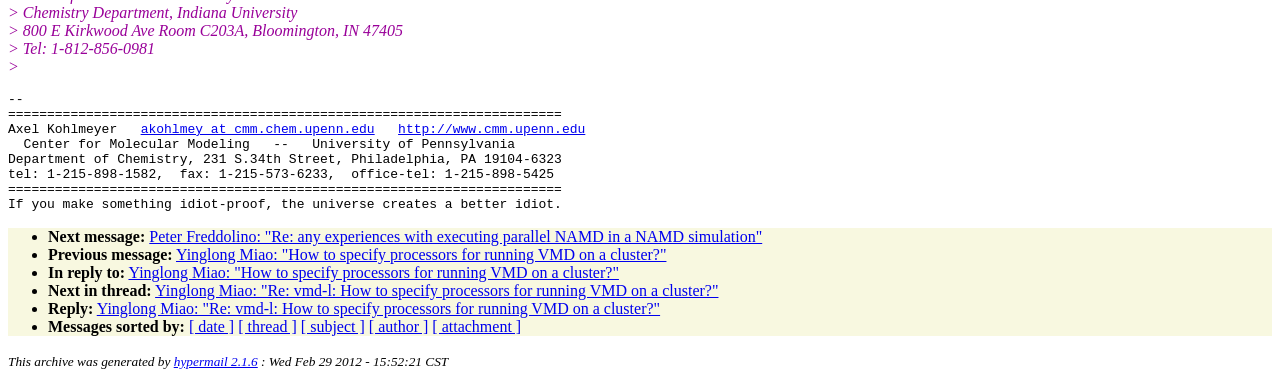Using the description: "http://www.cmm.upenn.edu", determine the UI element's bounding box coordinates. Ensure the coordinates are in the format of four float numbers between 0 and 1, i.e., [left, top, right, bottom].

[0.312, 0.316, 0.459, 0.355]